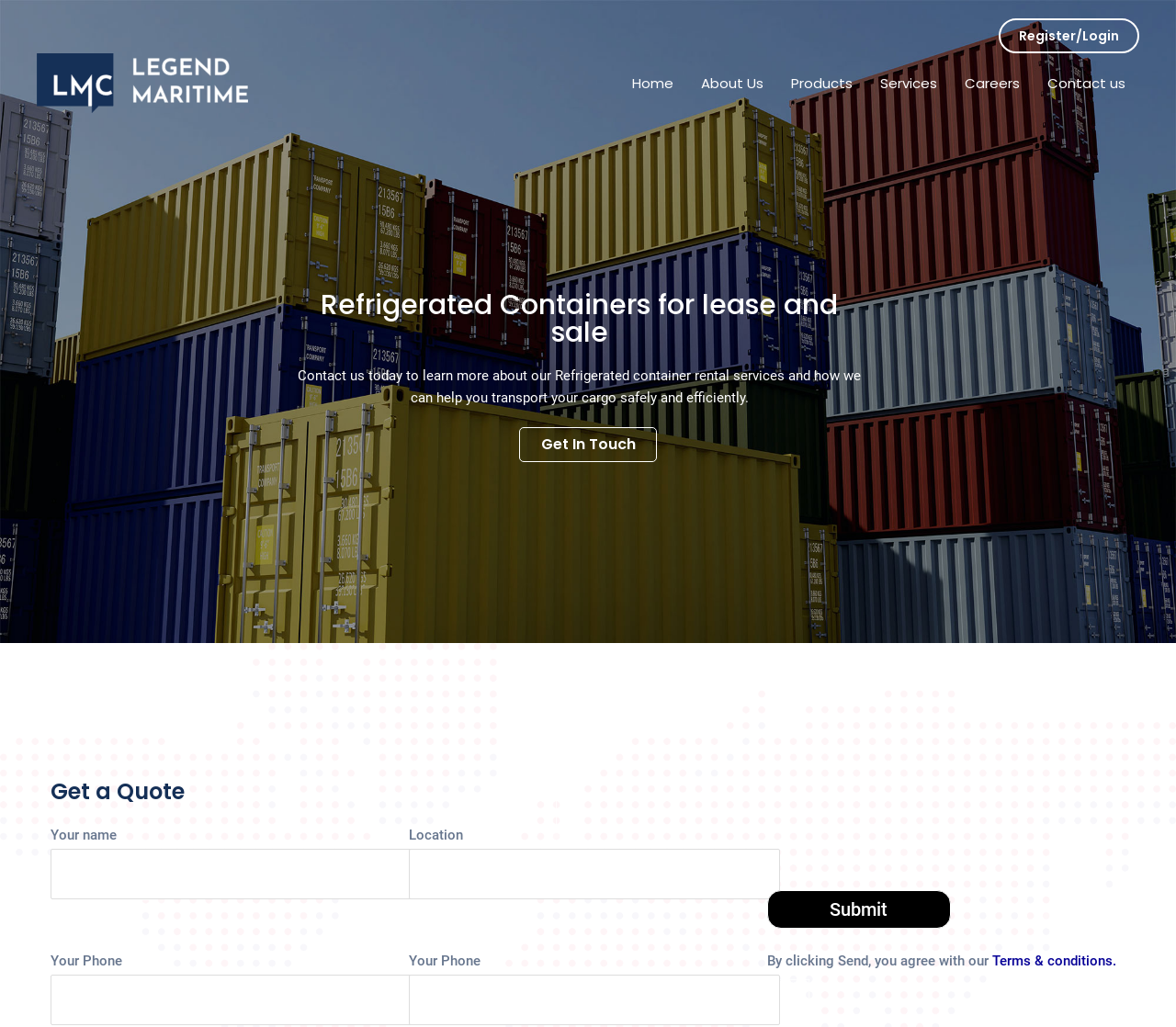Provide the bounding box coordinates of the HTML element described by the text: "name="your-name"".

[0.043, 0.826, 0.359, 0.875]